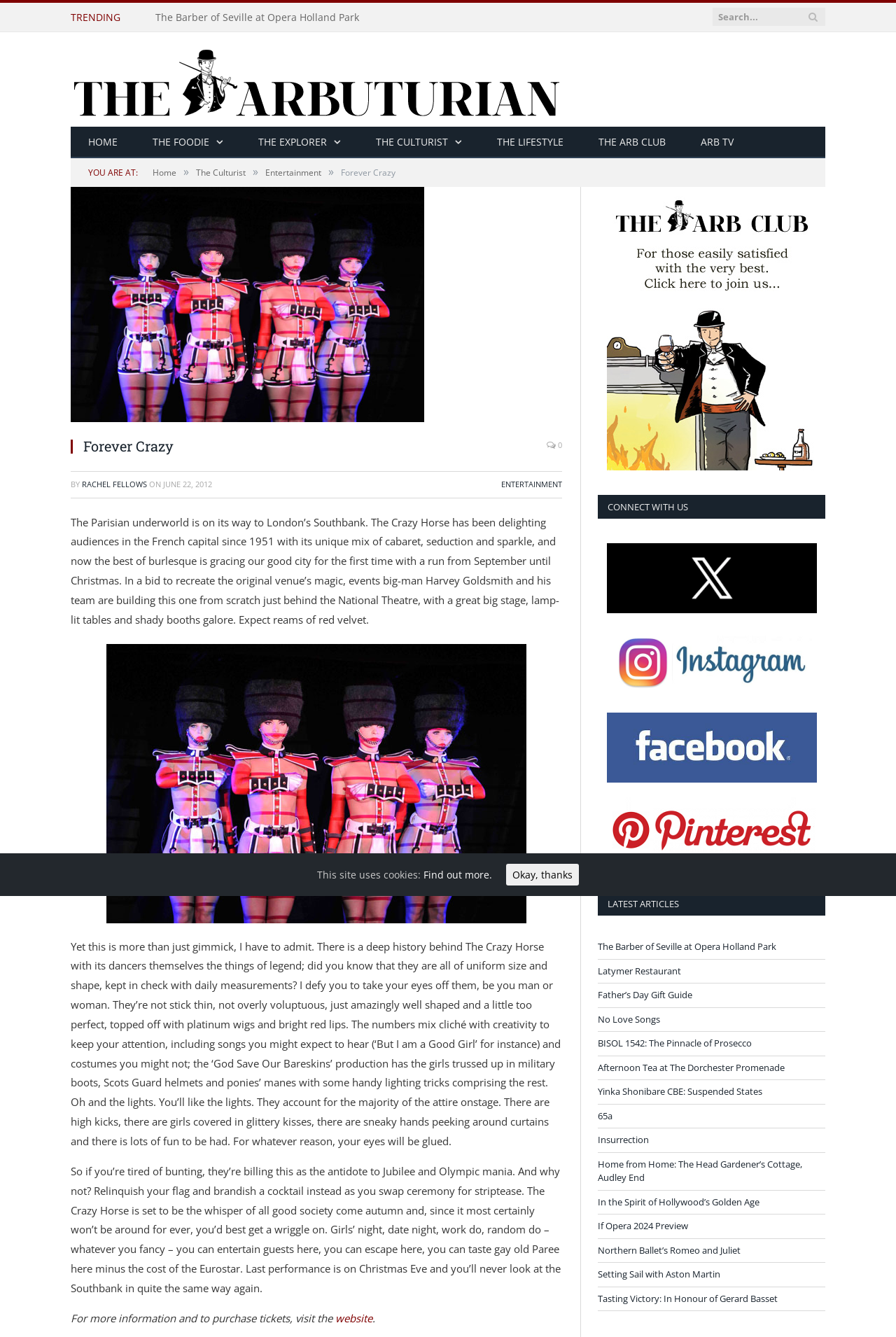Please identify the bounding box coordinates of the area that needs to be clicked to fulfill the following instruction: "Search for something."

[0.795, 0.006, 0.921, 0.019]